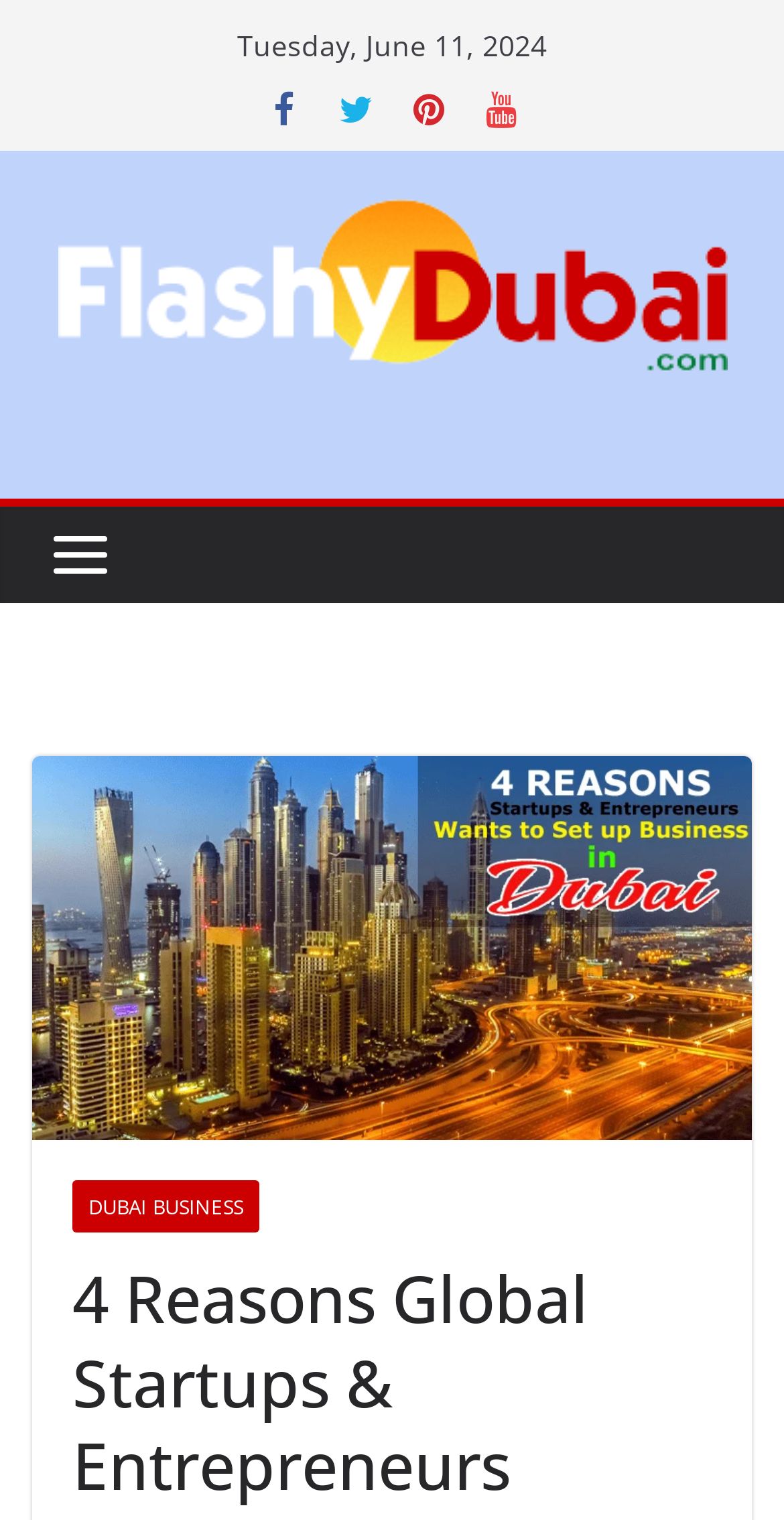Respond to the question below with a single word or phrase:
What is the website's domain name?

FlashyDubai.com